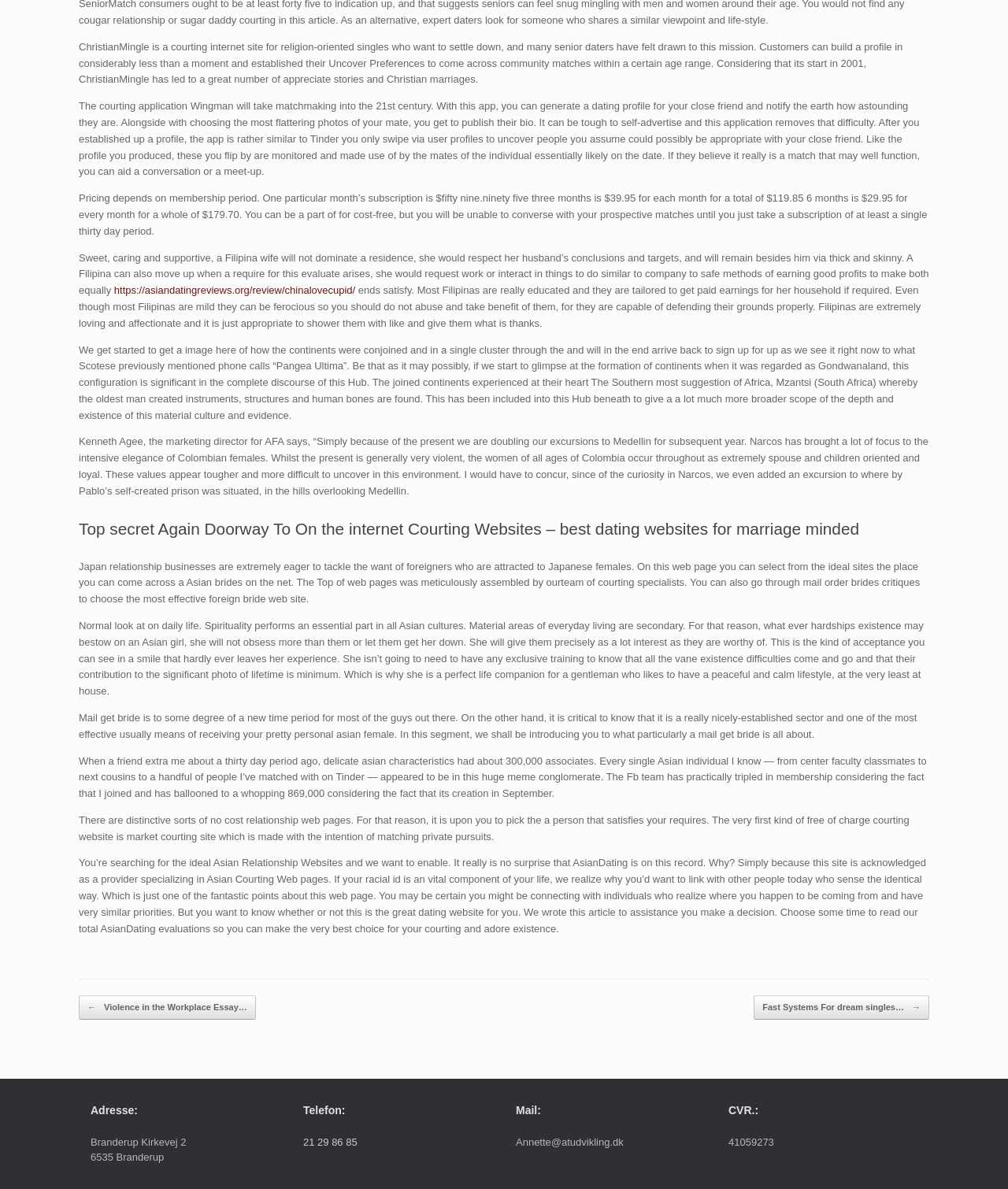Consider the image and give a detailed and elaborate answer to the question: 
What is the purpose of the Wingman app?

The Wingman app allows users to create a dating profile for their friends and help them find potential matches. The app is similar to Tinder, where users swipe through profiles to find suitable matches for their friends.